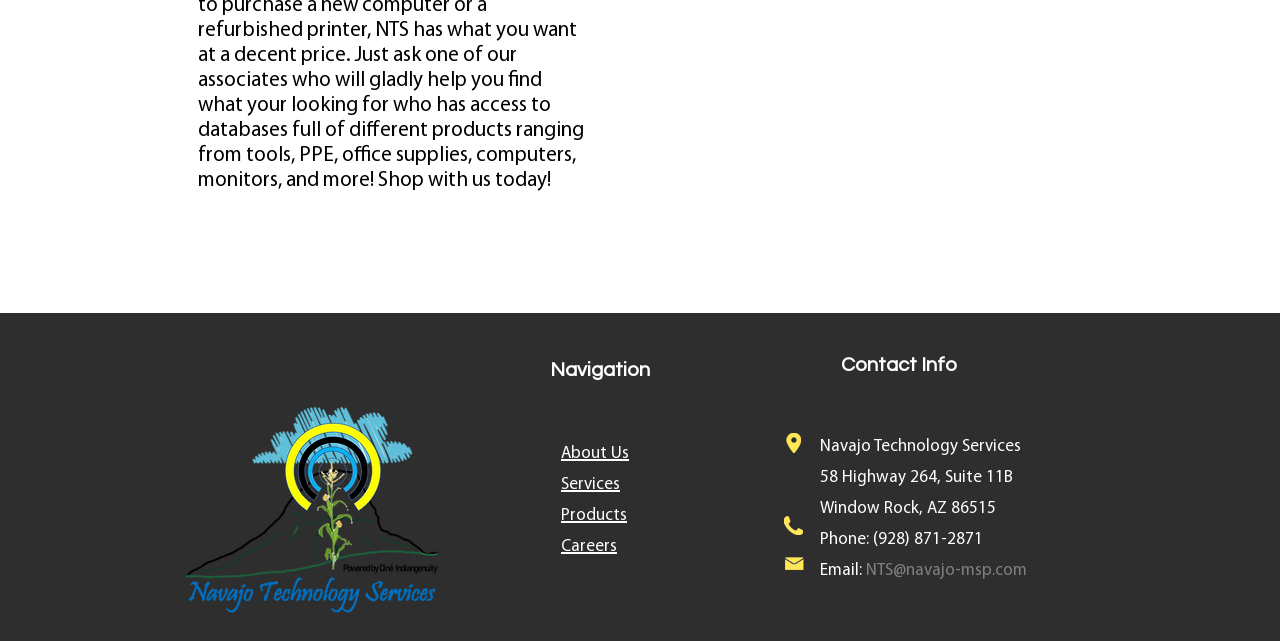Based on the image, give a detailed response to the question: What is the email address?

The email address can be found in the link element 'NTS@navajo-msp.com' located at [0.677, 0.877, 0.802, 0.903] on the webpage.